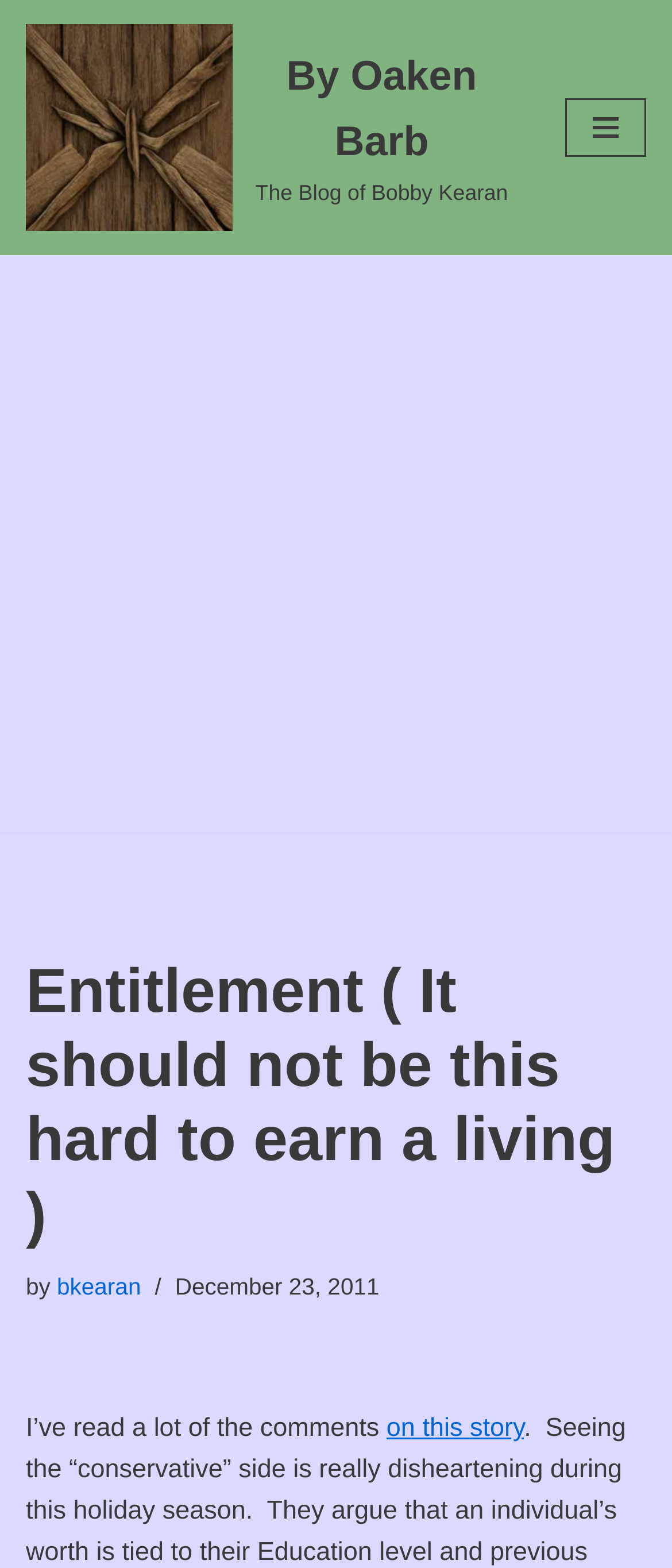Determine the bounding box of the UI component based on this description: "Navigation Menu". The bounding box coordinates should be four float values between 0 and 1, i.e., [left, top, right, bottom].

[0.841, 0.063, 0.962, 0.1]